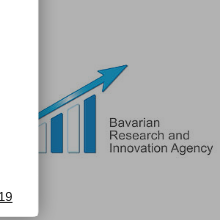Provide an in-depth description of the image.

The image features the logo of the Bavarian Research and Innovation Agency. The logo displays a stylized upward arrow, symbolizing growth and advancement, positioned next to three vertical bars that represent a bar chart. This design communicates a focus on research and innovation in Bavaria, underscoring the agency's commitment to enhancing the region's capacity for innovation and economic development. The color scheme predominantly includes shades of blue, connoting trust and professionalism, which aligns with the agency's mission to foster collaboration among educational institutions, businesses, and research organizations to drive progress in the field of innovation.